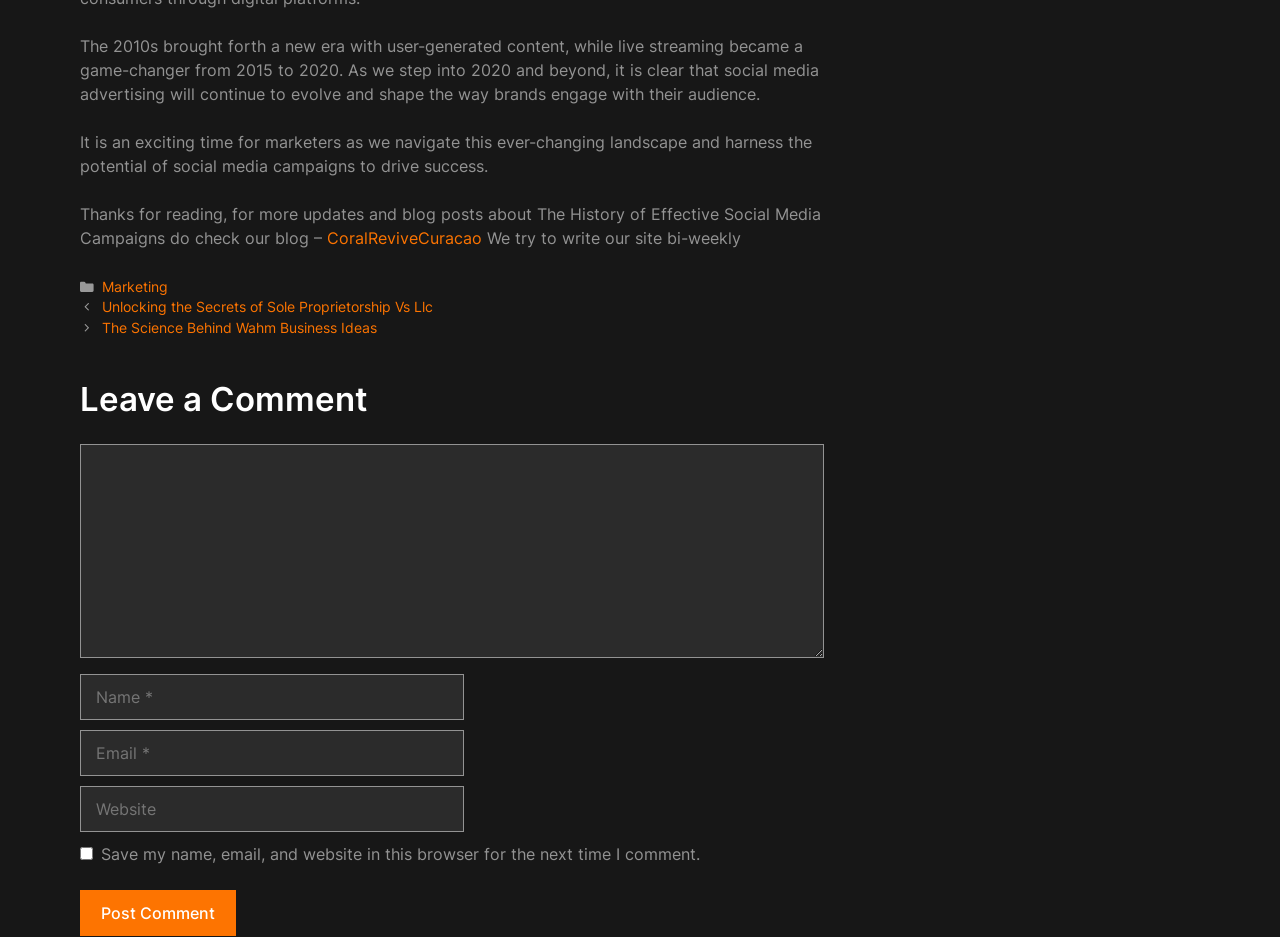How often does the website post new content?
Answer the question using a single word or phrase, according to the image.

Bi-weekly